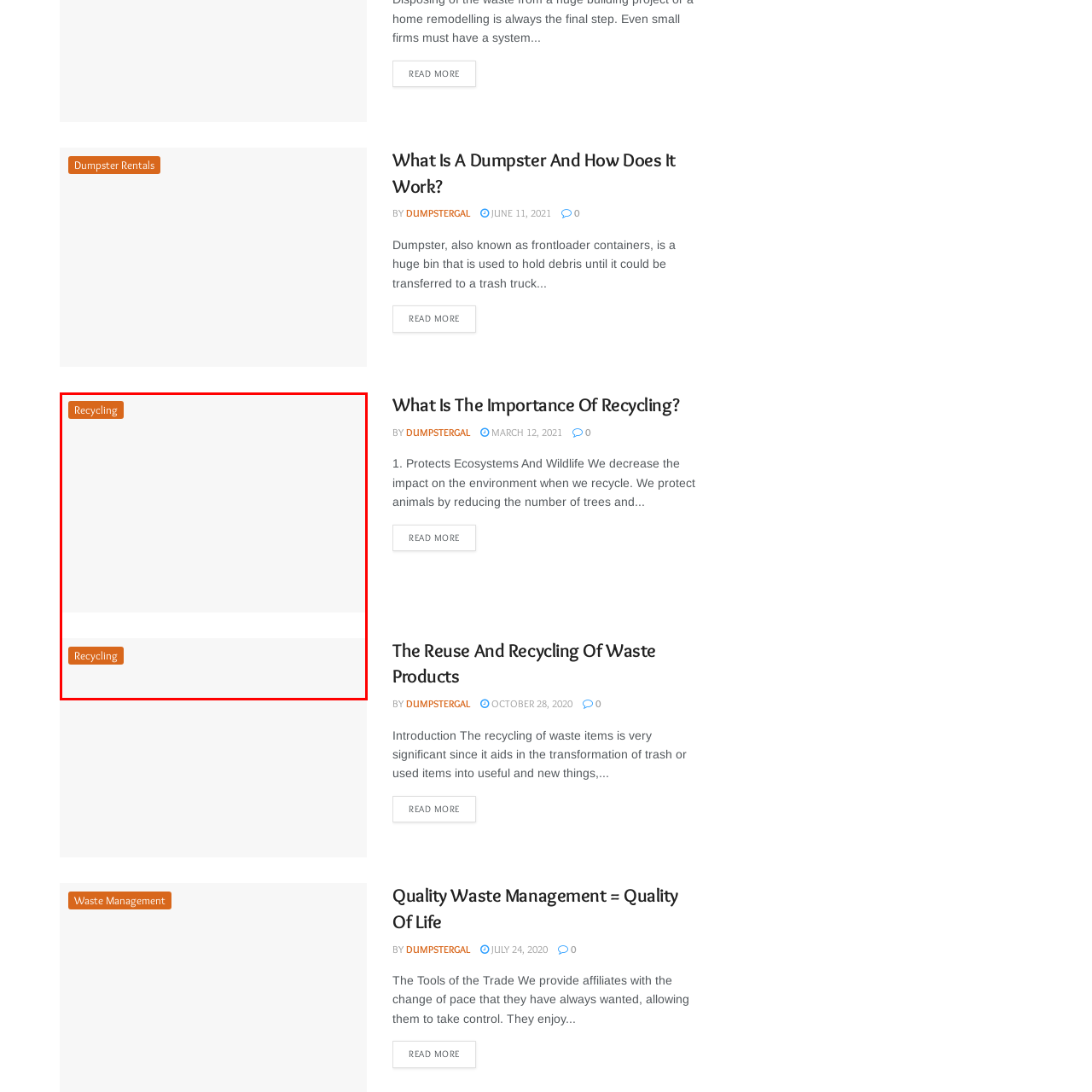Create a detailed narrative of the scene depicted inside the red-outlined image.

The image features two prominently displayed buttons labeled "Recycling" in an eye-catching orange color. These buttons are designed to attract attention, likely serving as links to further information or resources related to recycling. Their placement suggests an emphasis on environmental awareness and the importance of recycling practices. The overall design is simple yet effective, encouraging users to engage with topics surrounding recycling and its benefits for the ecosystem.